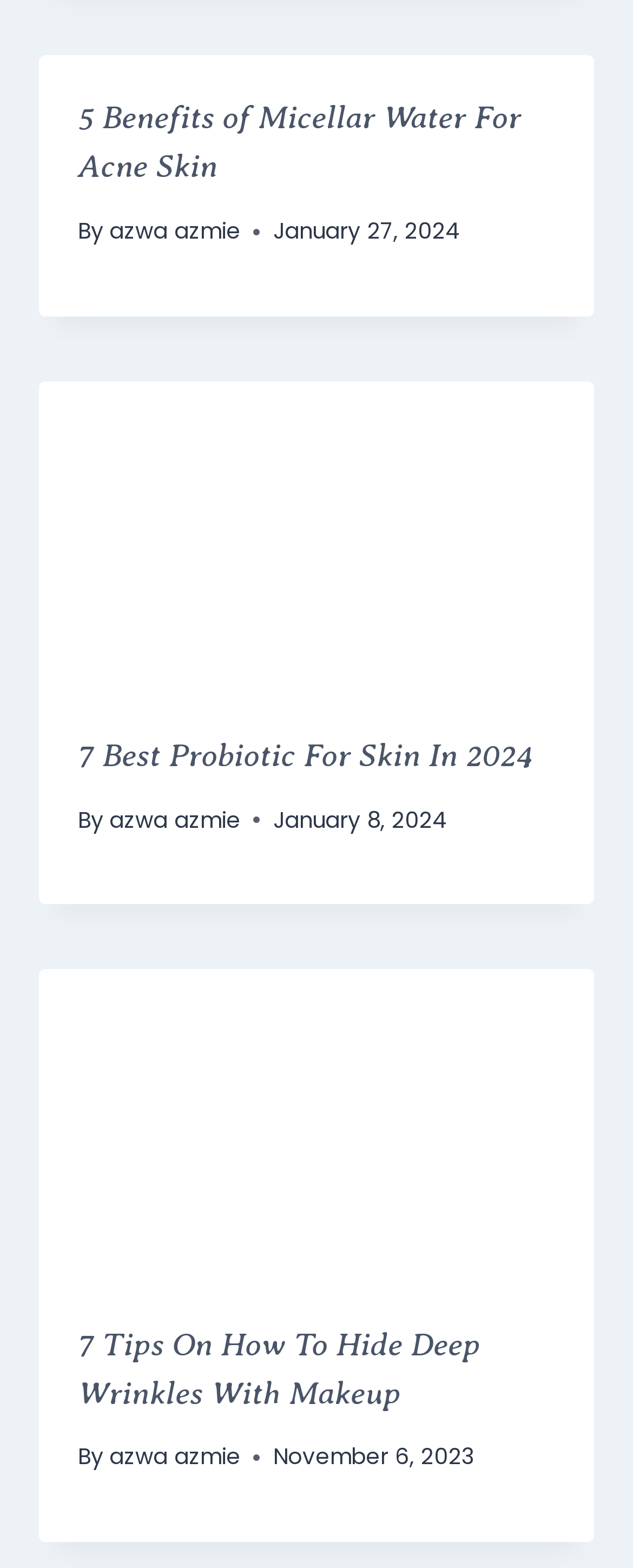Can you show the bounding box coordinates of the region to click on to complete the task described in the instruction: "view the article about hiding deep wrinkles with makeup"?

[0.062, 0.618, 0.938, 0.817]